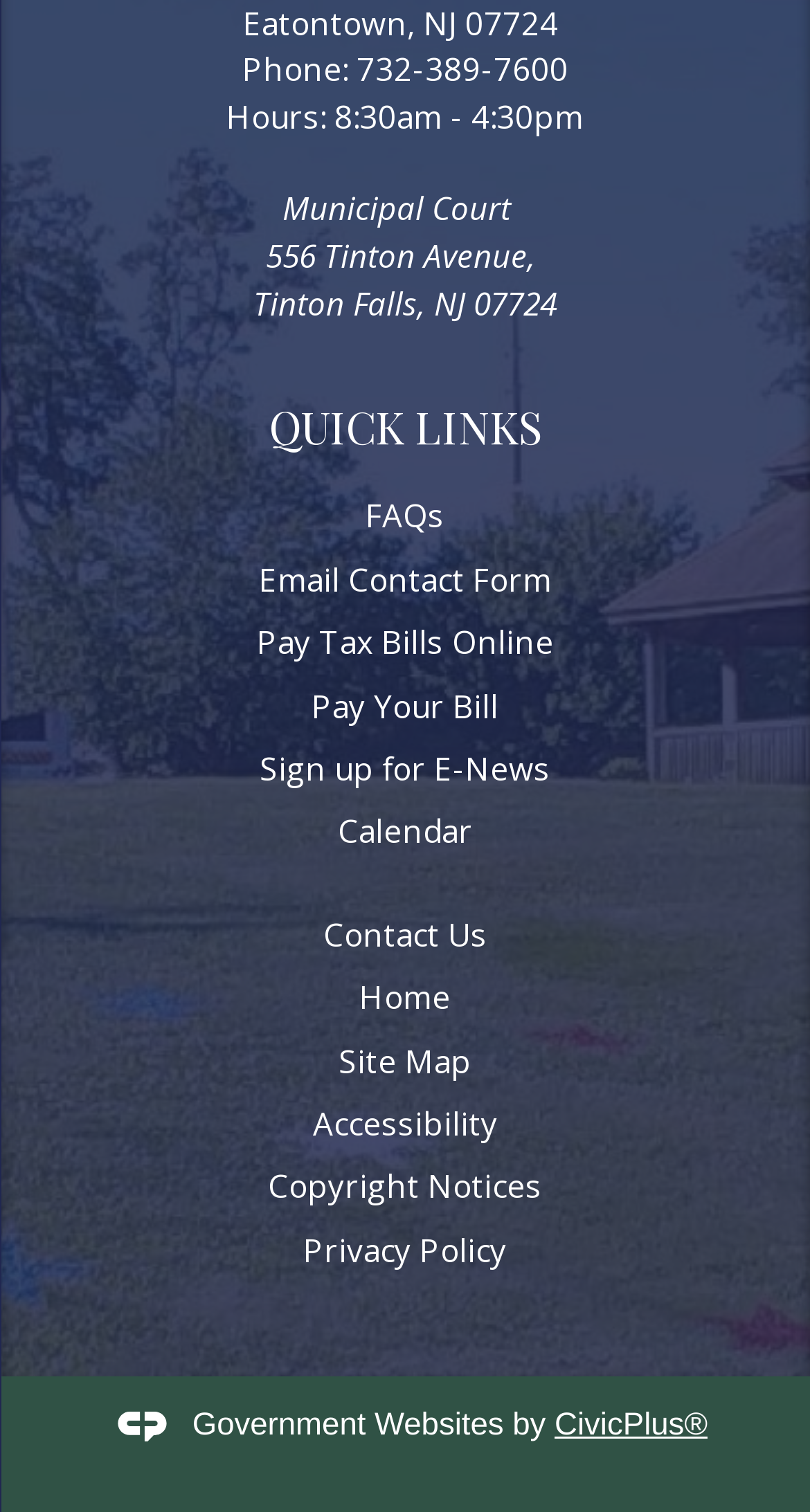Using the description "Email Contact Form", predict the bounding box of the relevant HTML element.

[0.319, 0.369, 0.681, 0.397]